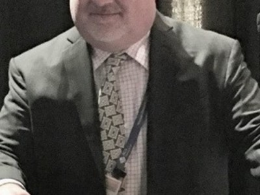What is the atmosphere of the background?
Please analyze the image and answer the question with as much detail as possible.

The background of the image suggests an atmosphere of formality, which is consistent with business or networking environments, and the man's formal attire and focused expression also support this interpretation.